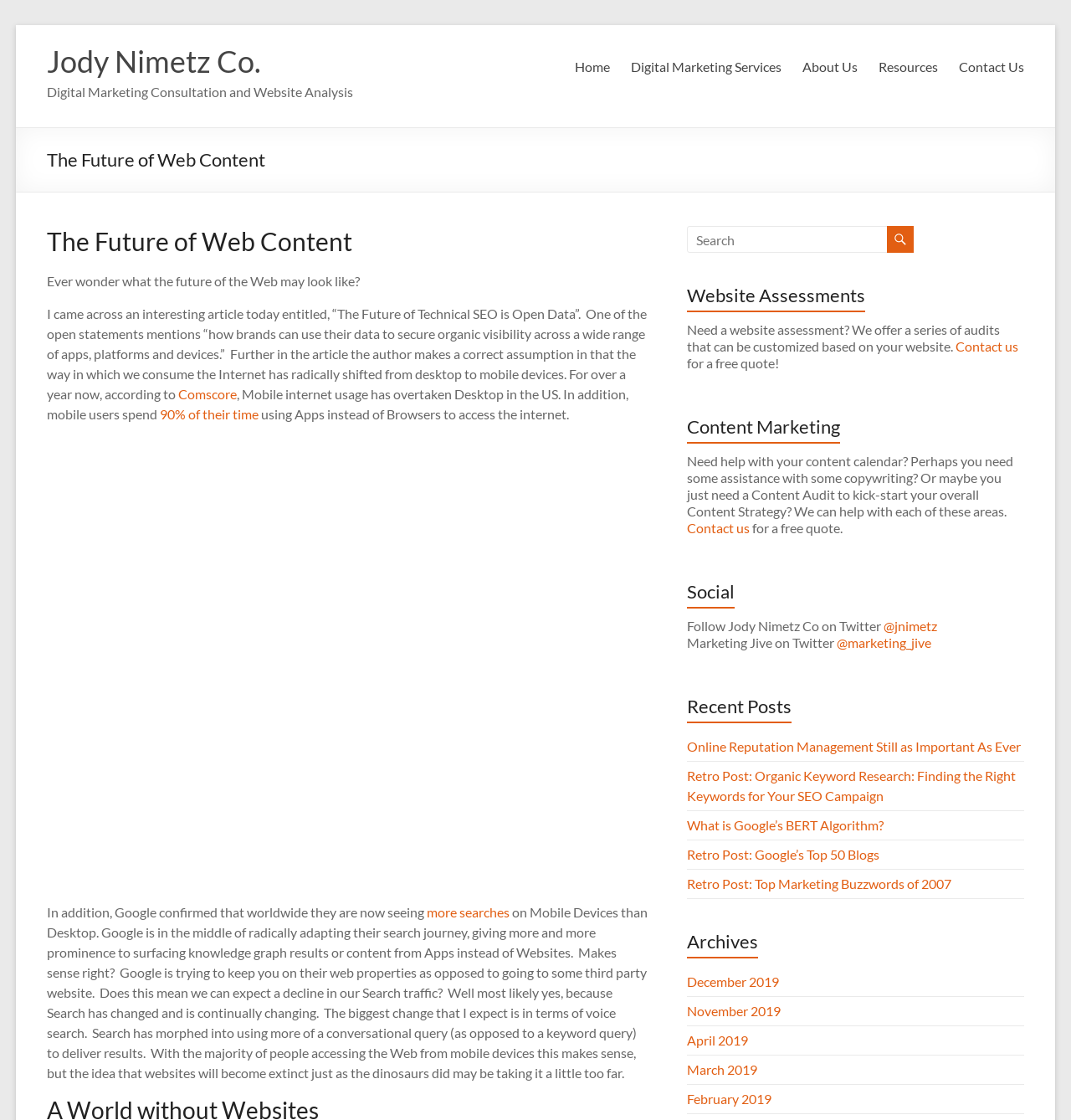Identify the bounding box coordinates of the element to click to follow this instruction: 'Read 'Online Reputation Management Still as Important As Ever''. Ensure the coordinates are four float values between 0 and 1, provided as [left, top, right, bottom].

[0.641, 0.659, 0.953, 0.673]